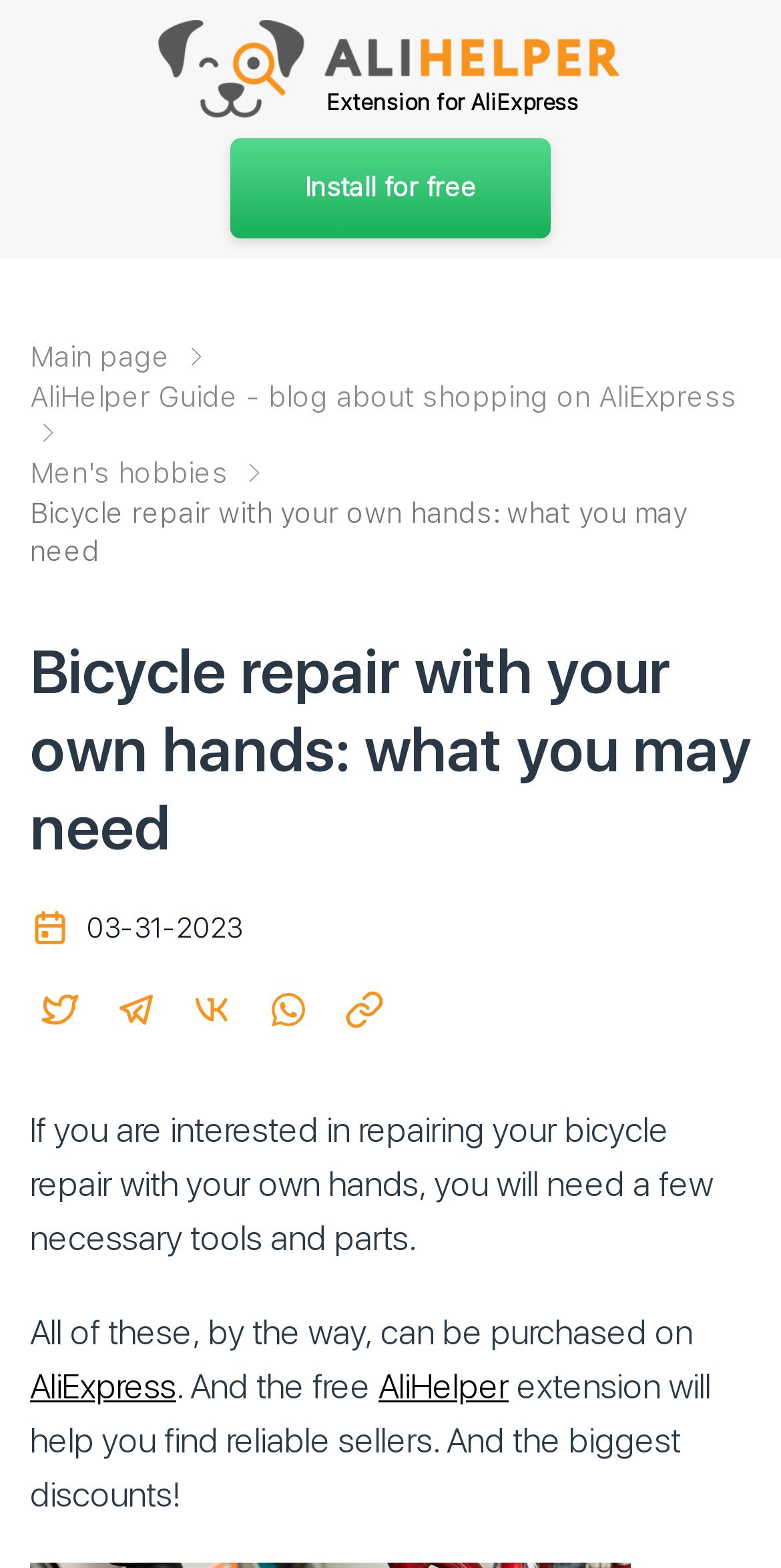What is the name of the online shopping platform mentioned?
Using the information presented in the image, please offer a detailed response to the question.

I found the name of the online shopping platform by looking at the link element with the content 'AliExpress' which is mentioned in the article as a place where necessary tools and parts can be purchased.